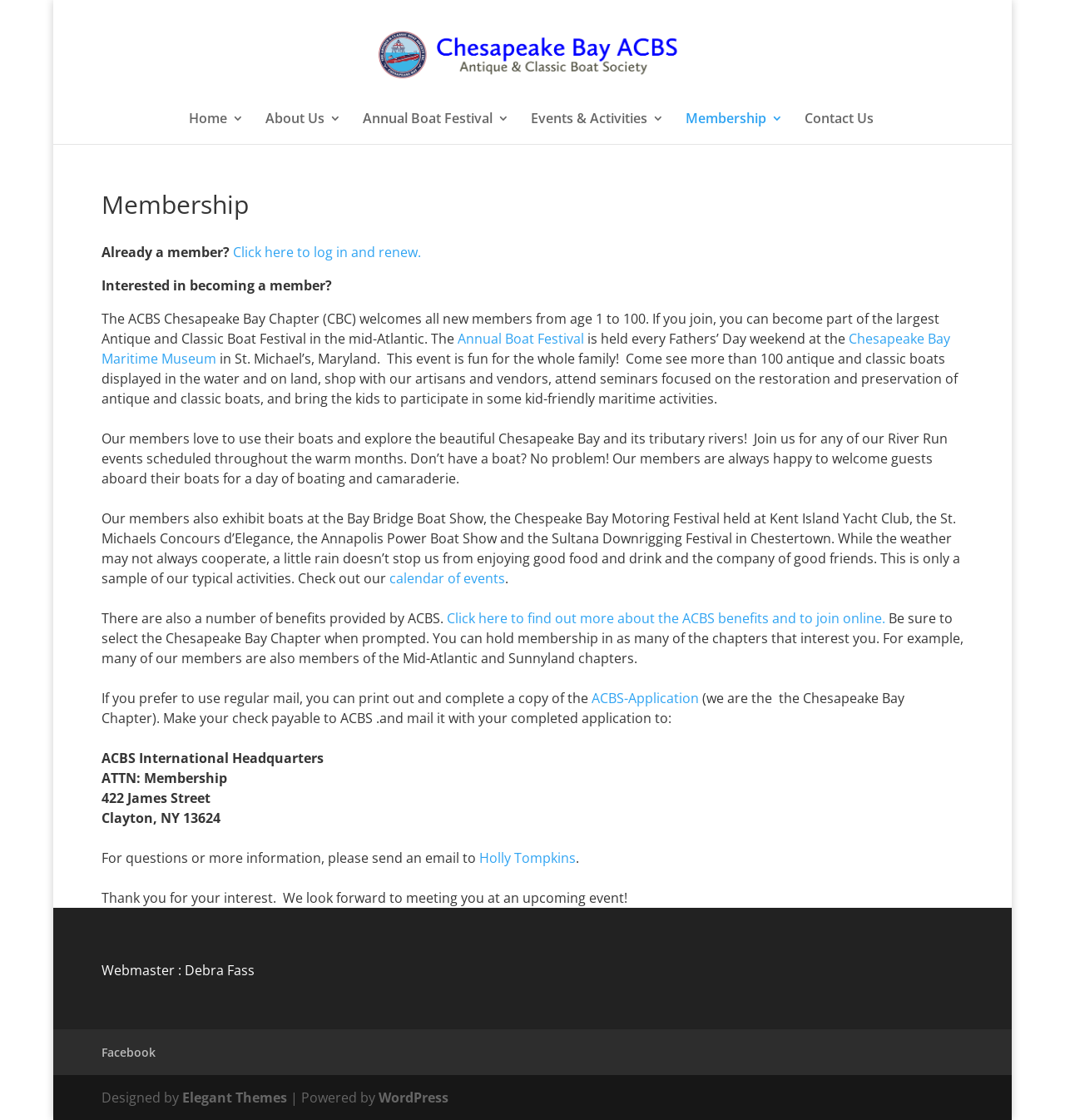Please respond in a single word or phrase: 
What is the location of the Annual Boat Festival?

Chesapeake Bay Maritime Museum